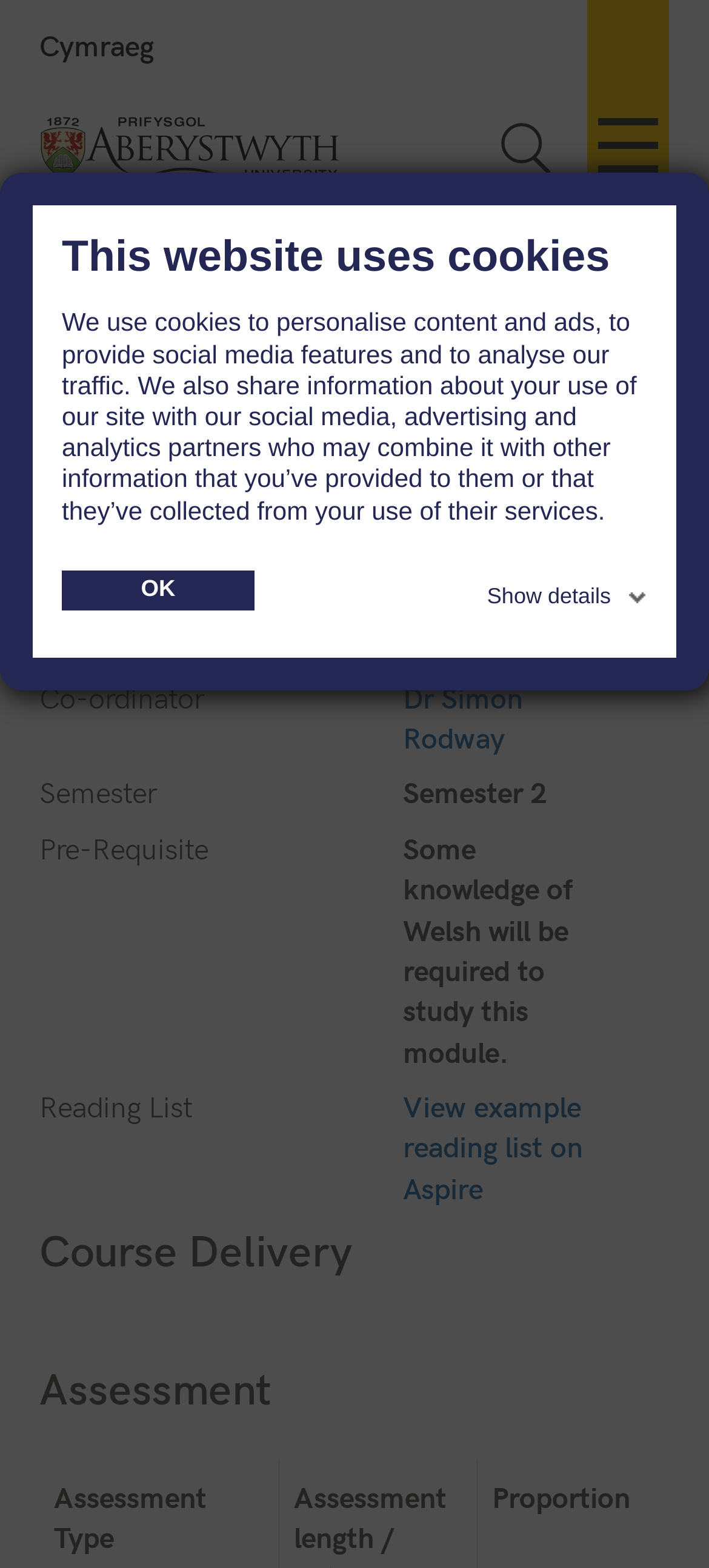Determine the bounding box coordinates of the clickable region to carry out the instruction: "Read the 'Commercial Sellers' Spot' description".

None